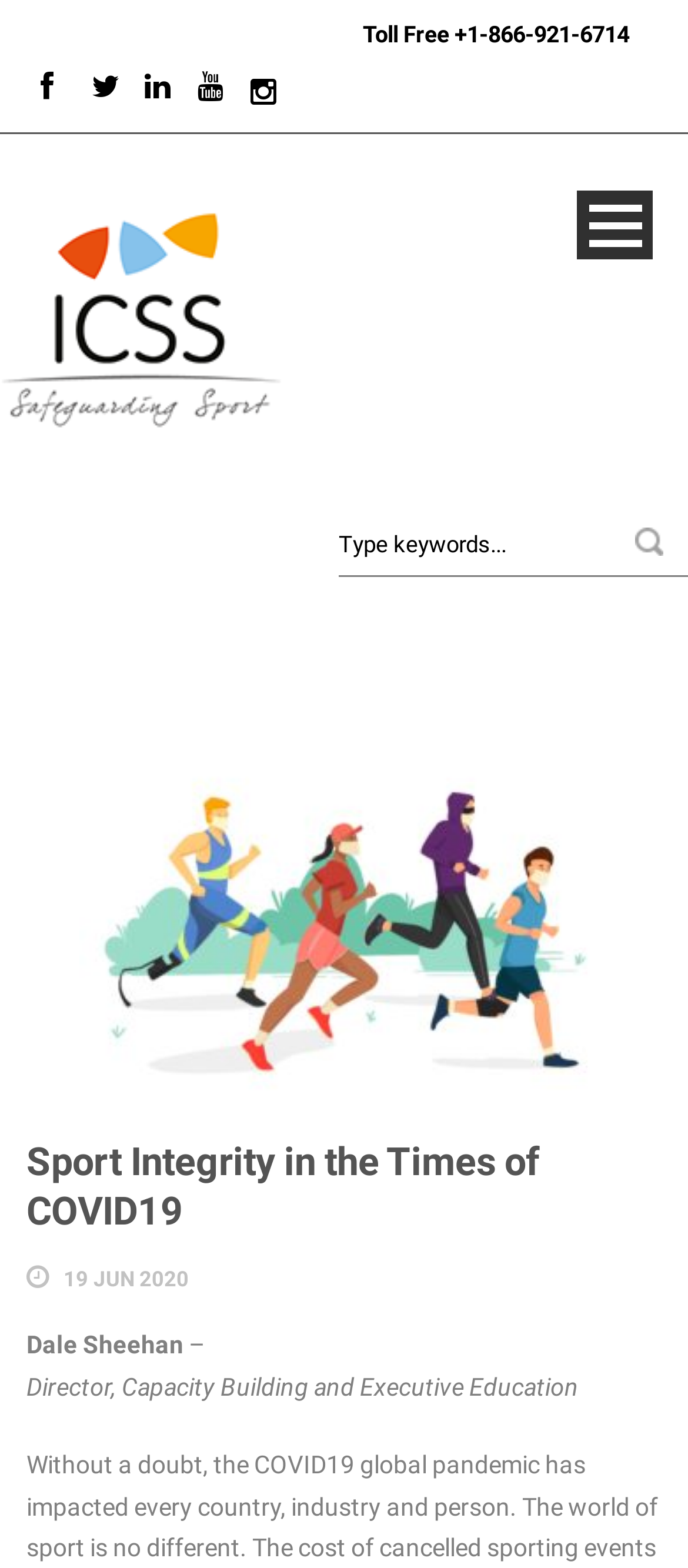What is the purpose of the textbox on the webpage?
Provide an in-depth answer to the question, covering all aspects.

I looked at the textbox and found that it has a placeholder text 'Type keywords...' which suggests that it is used for searching.